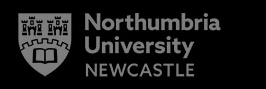Elaborate on the image by describing it in detail.

The image features the logo of Northumbria University, located in Newcastle. The logo prominently displays the university's name in bold text, with "Northumbria University" at the top and "NEWCASTLE" beneath it, emphasizing its geographical identity. Accompanying the text is a heraldic emblem that symbolizes the university's heritage and academic values. The overall design is sleek and modern, reflecting the institution's commitment to innovation in education and research. This logo serves as a visual representation of Northumbria University's presence and branding within the academic community.